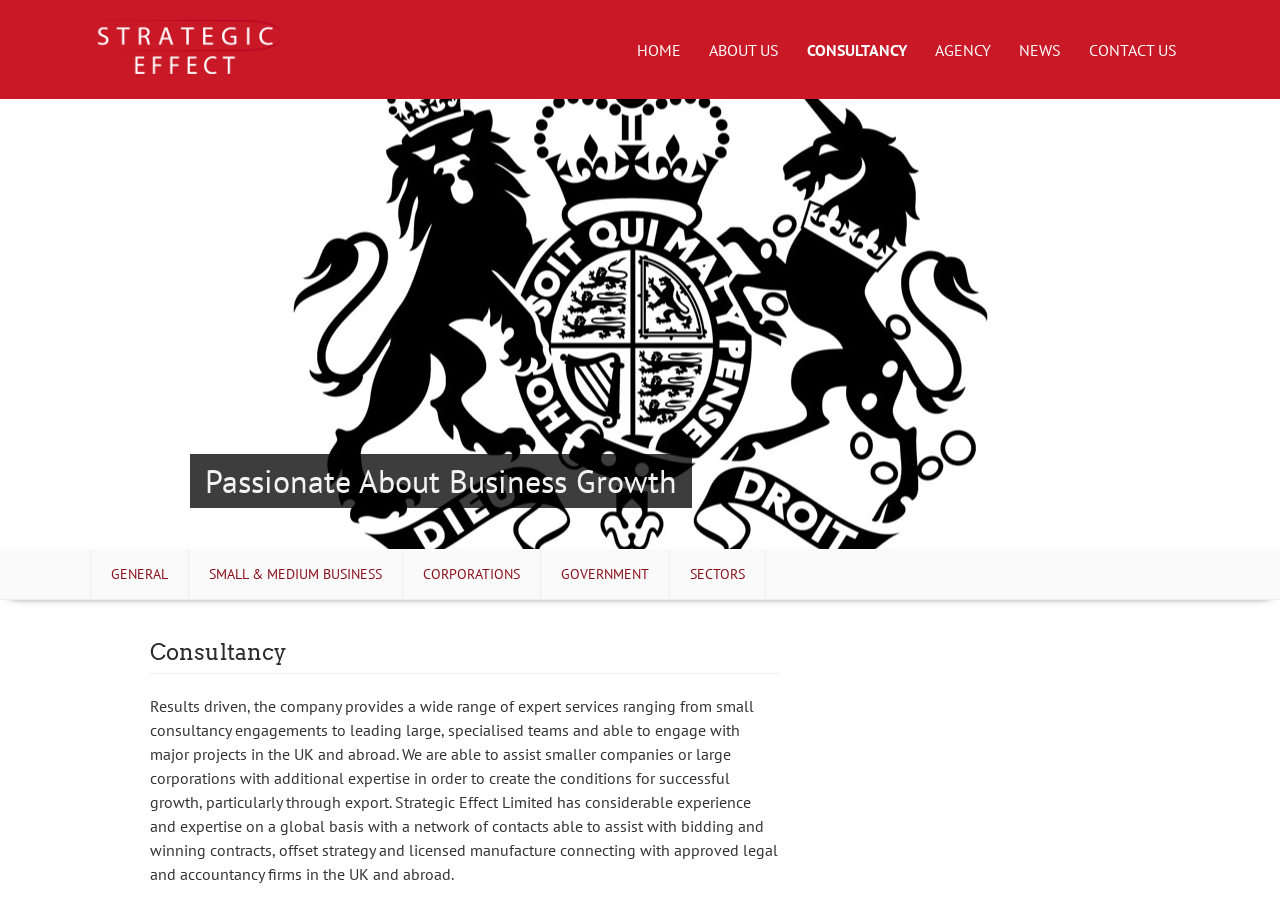Explain in detail what is displayed on the webpage.

The webpage is about Strategic Effect, a consultancy company focused on business growth. At the top left, there is a link with no text. Below it, there is a "SKIP TO CONTENT" link. To the right of these links, there is a navigation menu with links to different sections of the website, including "HOME", "ABOUT US", "CONSULTANCY", "AGENCY", "NEWS", and "CONTACT US".

Below the navigation menu, there is a heading that reads "Passionate About Business Growth". Further down, there is another heading that says "Consultancy". Below the "Consultancy" heading, there is a block of text that describes the company's services, including providing expert consultancy services, leading large teams, and assisting with successful growth, particularly through export. The text also mentions the company's global experience and network of contacts that can assist with bidding and winning contracts, offset strategy, and licensed manufacture.